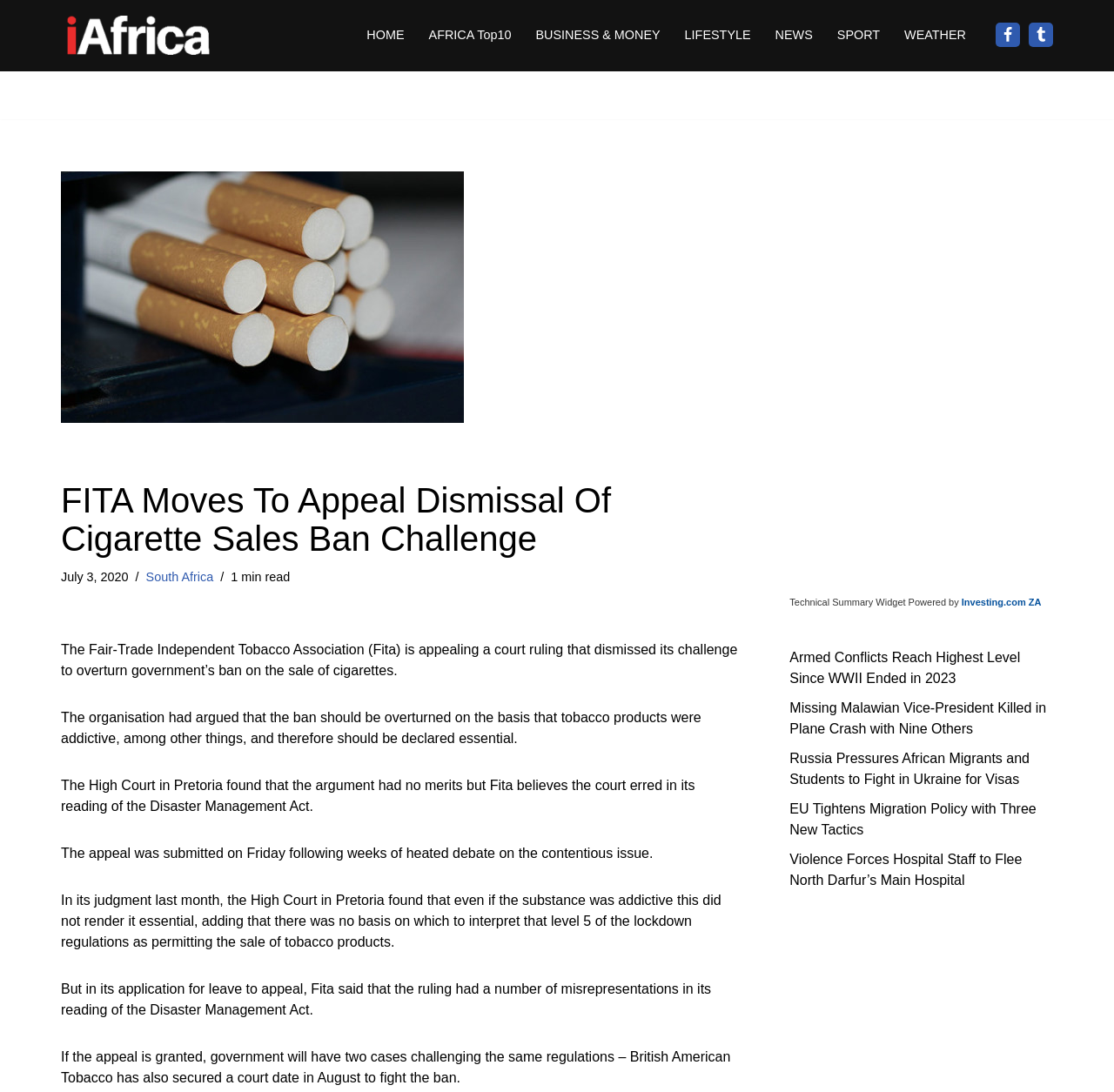Please determine the bounding box coordinates for the element that should be clicked to follow these instructions: "Visit the 'NEWS' page".

[0.696, 0.022, 0.73, 0.042]